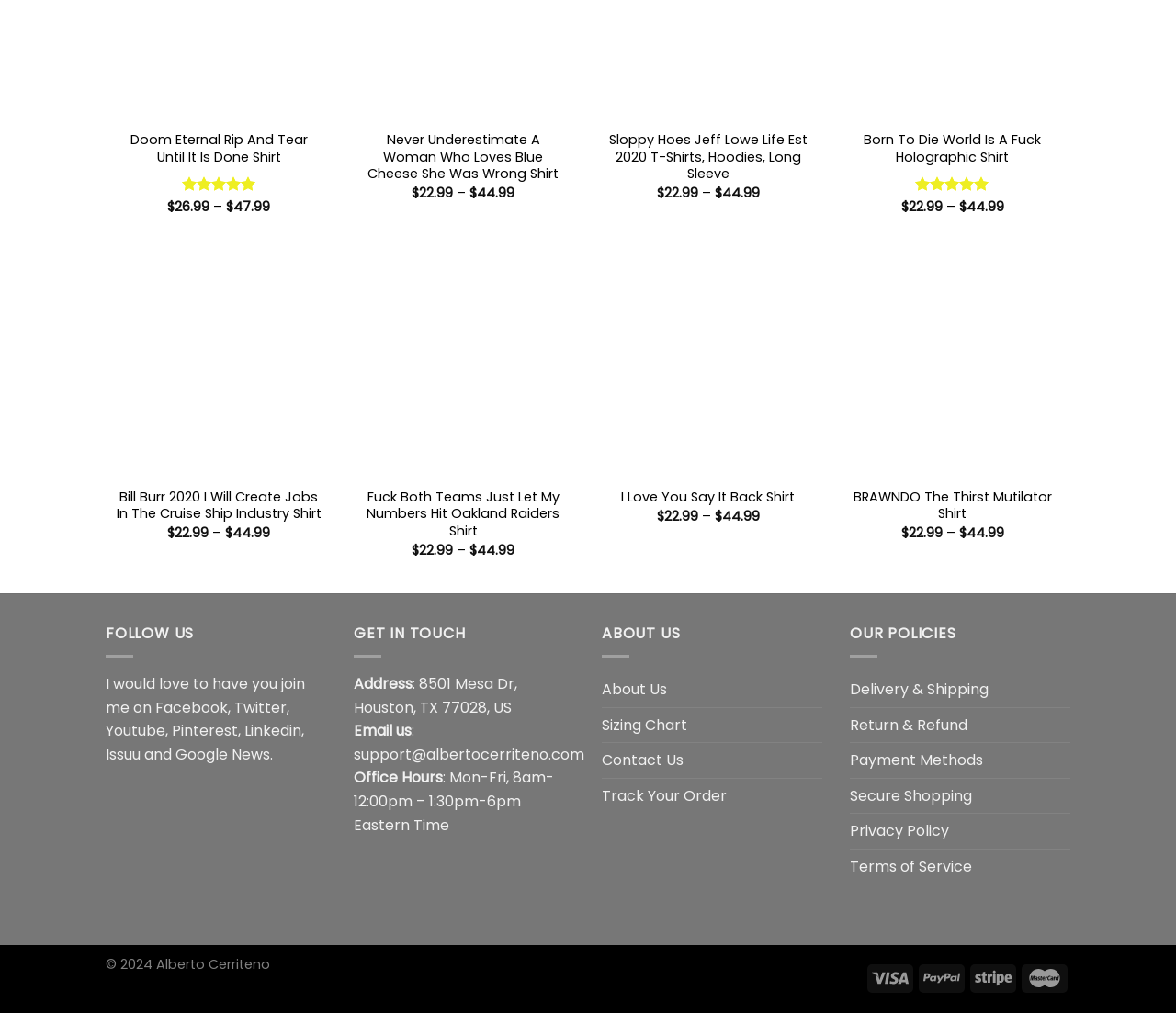Please find the bounding box coordinates (top-left x, top-left y, bottom-right x, bottom-right y) in the screenshot for the UI element described as follows: Track Your Order

[0.512, 0.769, 0.618, 0.803]